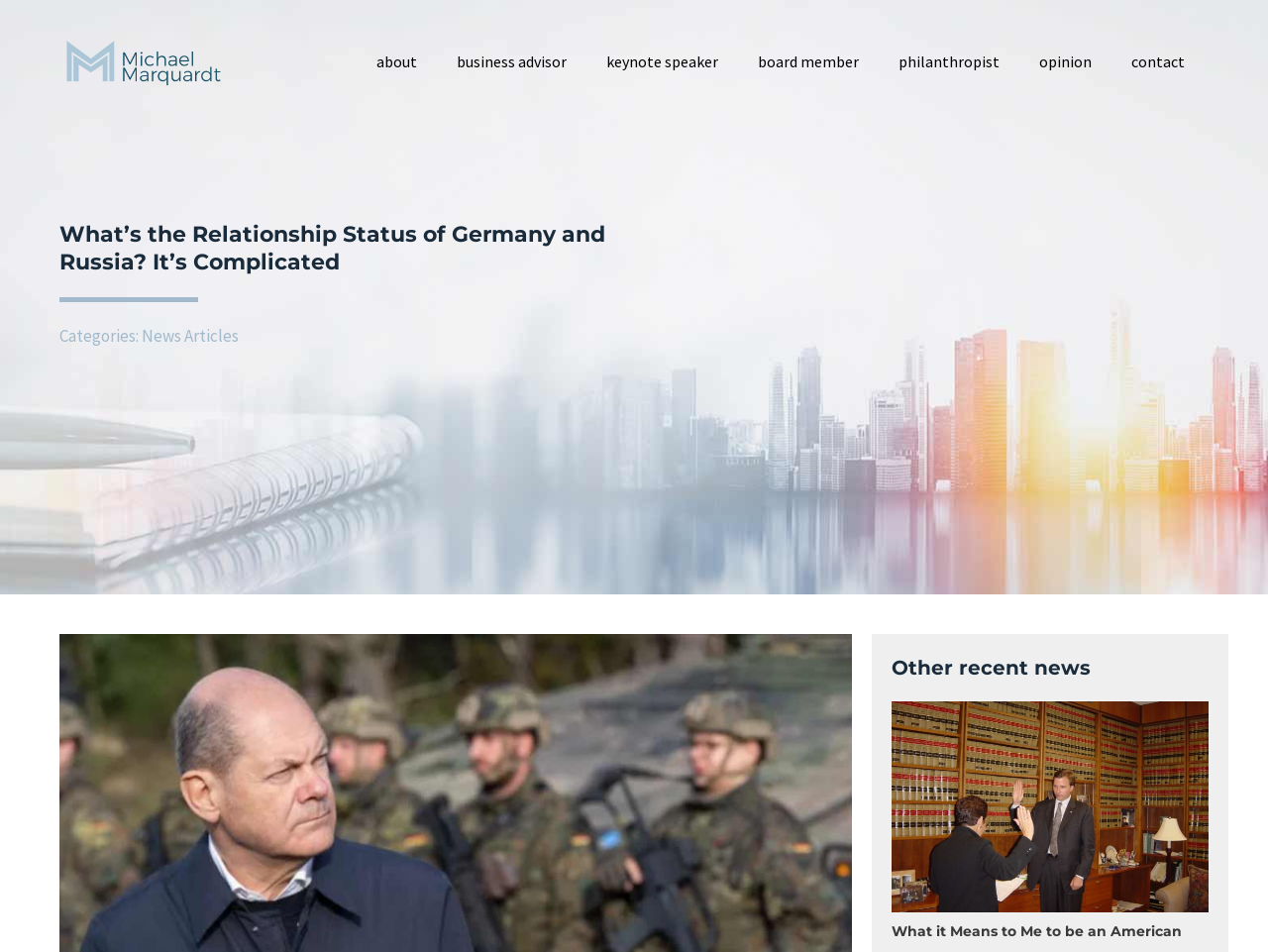What is the position of the 'contact' link in the top navigation menu?
Answer the question with a thorough and detailed explanation.

The 'contact' link is the last link in the top navigation menu, which can be determined by examining the bounding box coordinates of the links and finding that the 'contact' link has the highest x2 value.